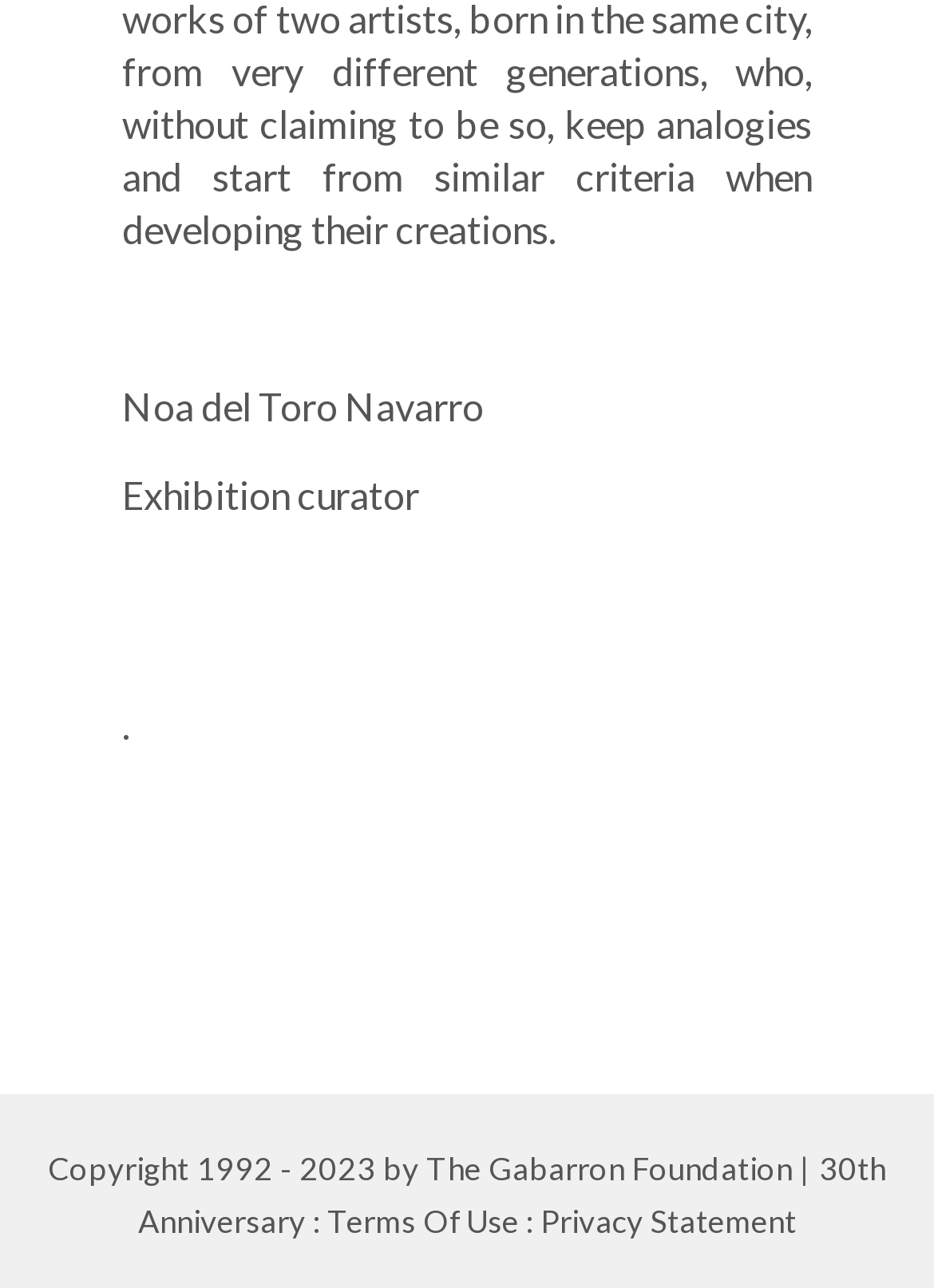What is the year range of the copyright?
Please answer the question with as much detail as possible using the screenshot.

The year range of the copyright is mentioned at the bottom of the webpage in the static text element with the text 'Copyright 1992 - 2023 by The Gabarron Foundation | 30th Anniversary'.